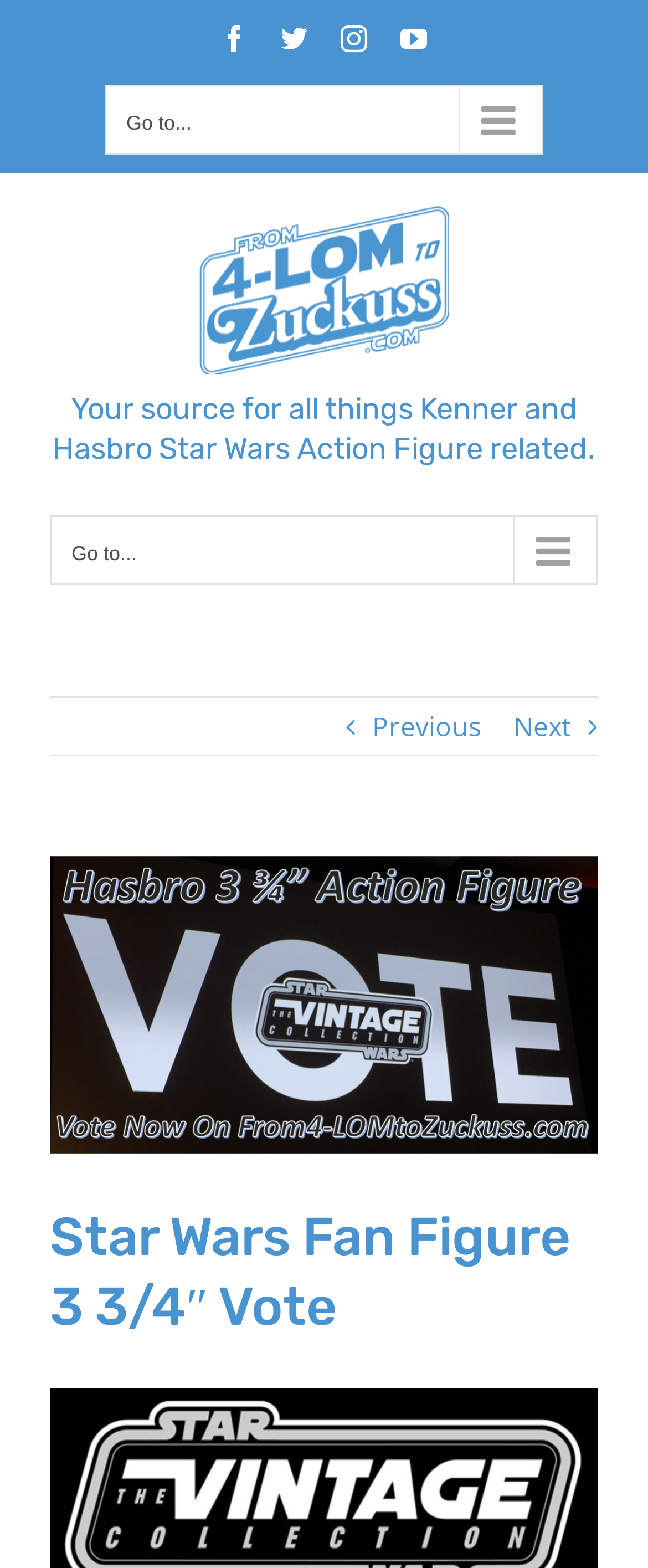Locate the heading on the webpage and return its text.

Star Wars Fan Figure 3 3/4″ Vote